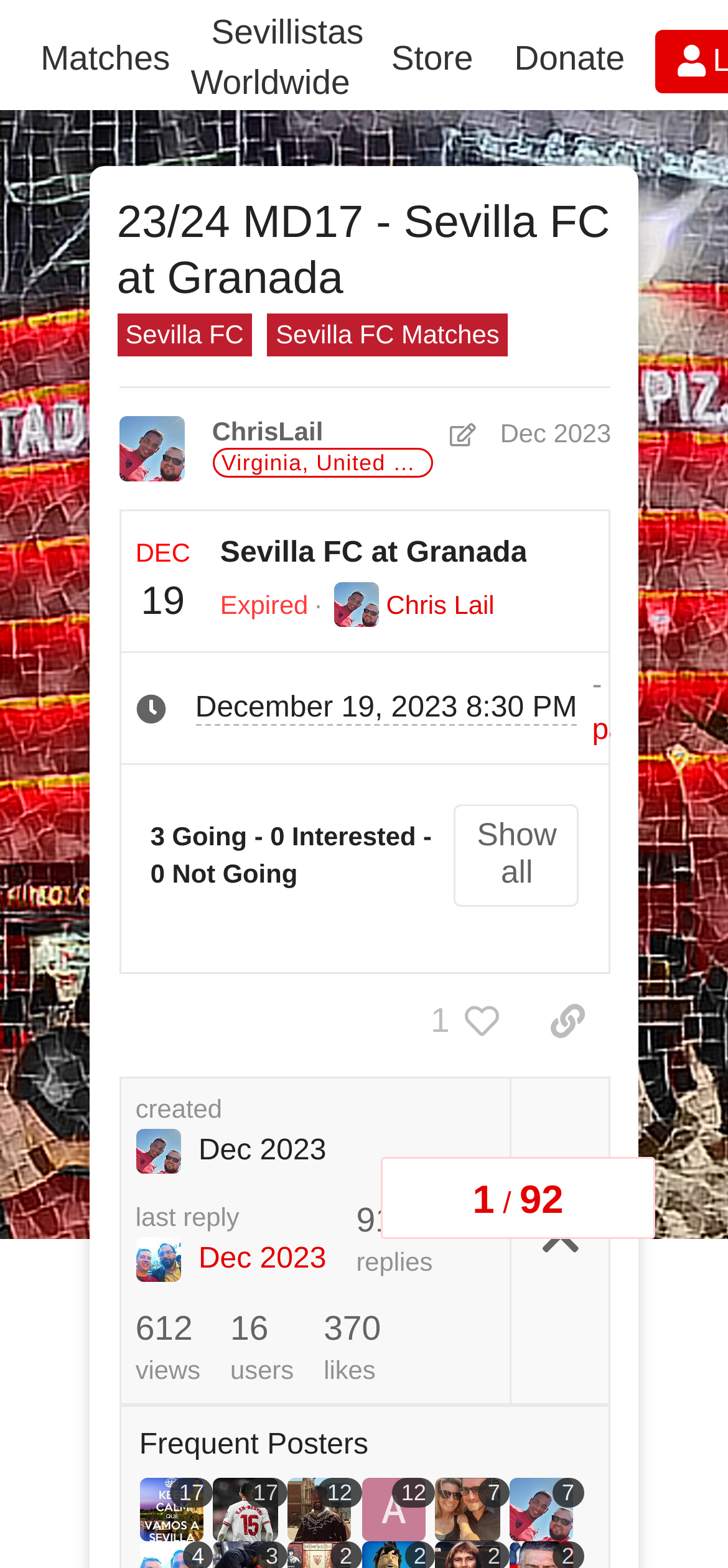Create a full and detailed caption for the entire webpage.

This webpage appears to be a forum or discussion board focused on Sevilla FC, a Spanish football club. At the top, there is a header section with links to various categories, including "Monchi's Men - Sevilla FC Fans", "Matches", "Sevillistas Worldwide", "Store", and "Donate". Below this, there is a heading that reads "23/24 MD17 - Sevilla FC at Granada", which suggests that the main content of the page is related to a specific match between Sevilla FC and Granada.

The main content area is divided into several sections. On the left side, there is a navigation menu with a progress bar indicating the topic's progress. Below this, there is a section with information about the match, including the date, time, and location. There are also buttons to show all replies, like the post, and copy a link to the post.

In the center of the page, there is a section with the post's content, which includes text and possibly images. Below this, there are buttons to show all replies, like the post, and copy a link to the post. There is also a section with information about the post's author, including their name and the date and time of the post.

On the right side of the page, there are several sections with statistics about the post, including the number of replies, views, users, and likes. There is also a section with a list of frequent posters, which includes their names and the number of posts they have made.

At the bottom of the page, there is a section with links to other posts, including the last reply and other related topics. Overall, the webpage appears to be a discussion forum for Sevilla FC fans to share their thoughts and opinions about the team and its matches.